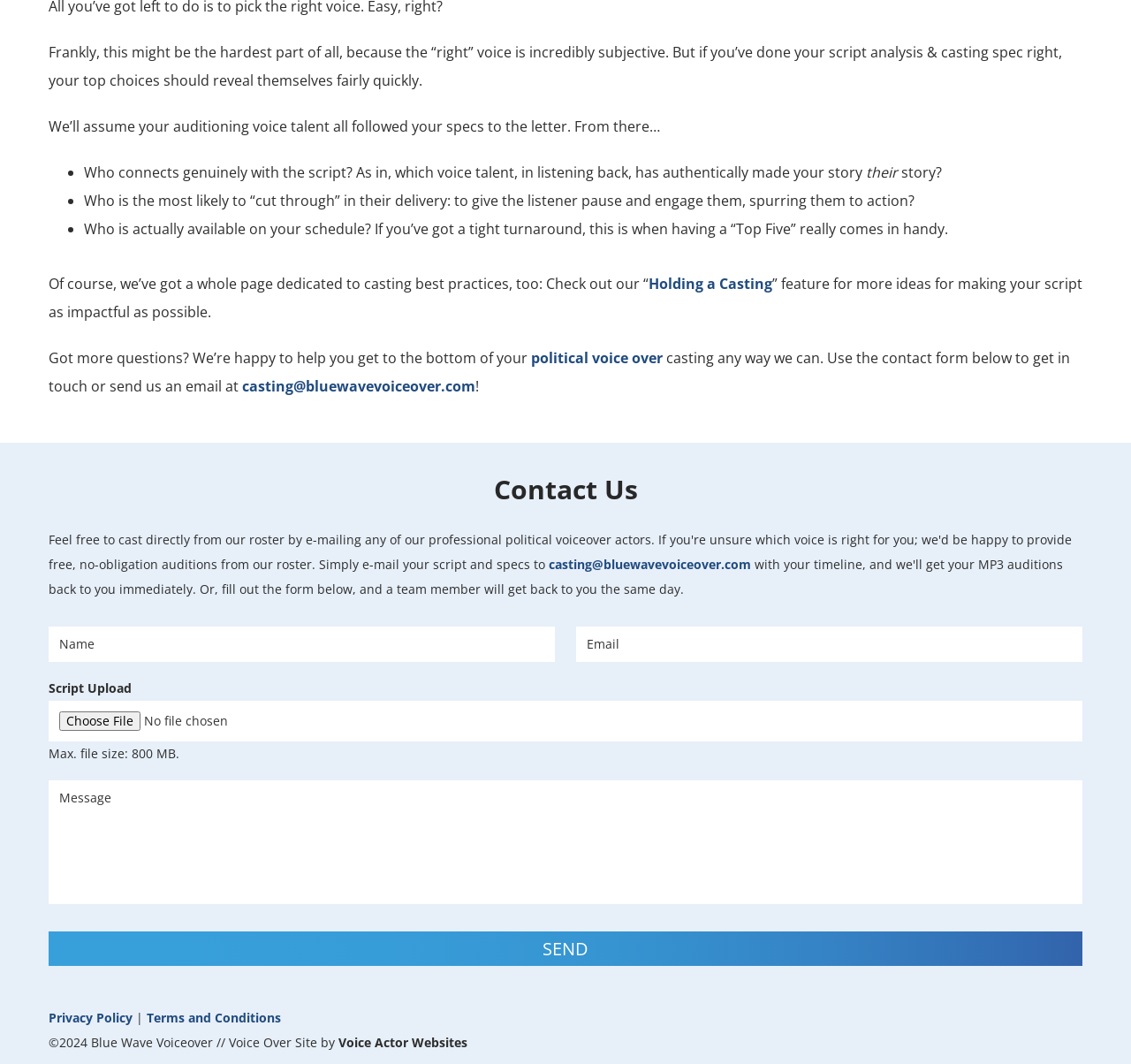Please find the bounding box for the following UI element description. Provide the coordinates in (top-left x, top-left y, bottom-right x, bottom-right y) format, with values between 0 and 1: value="SEND"

[0.043, 0.876, 0.957, 0.908]